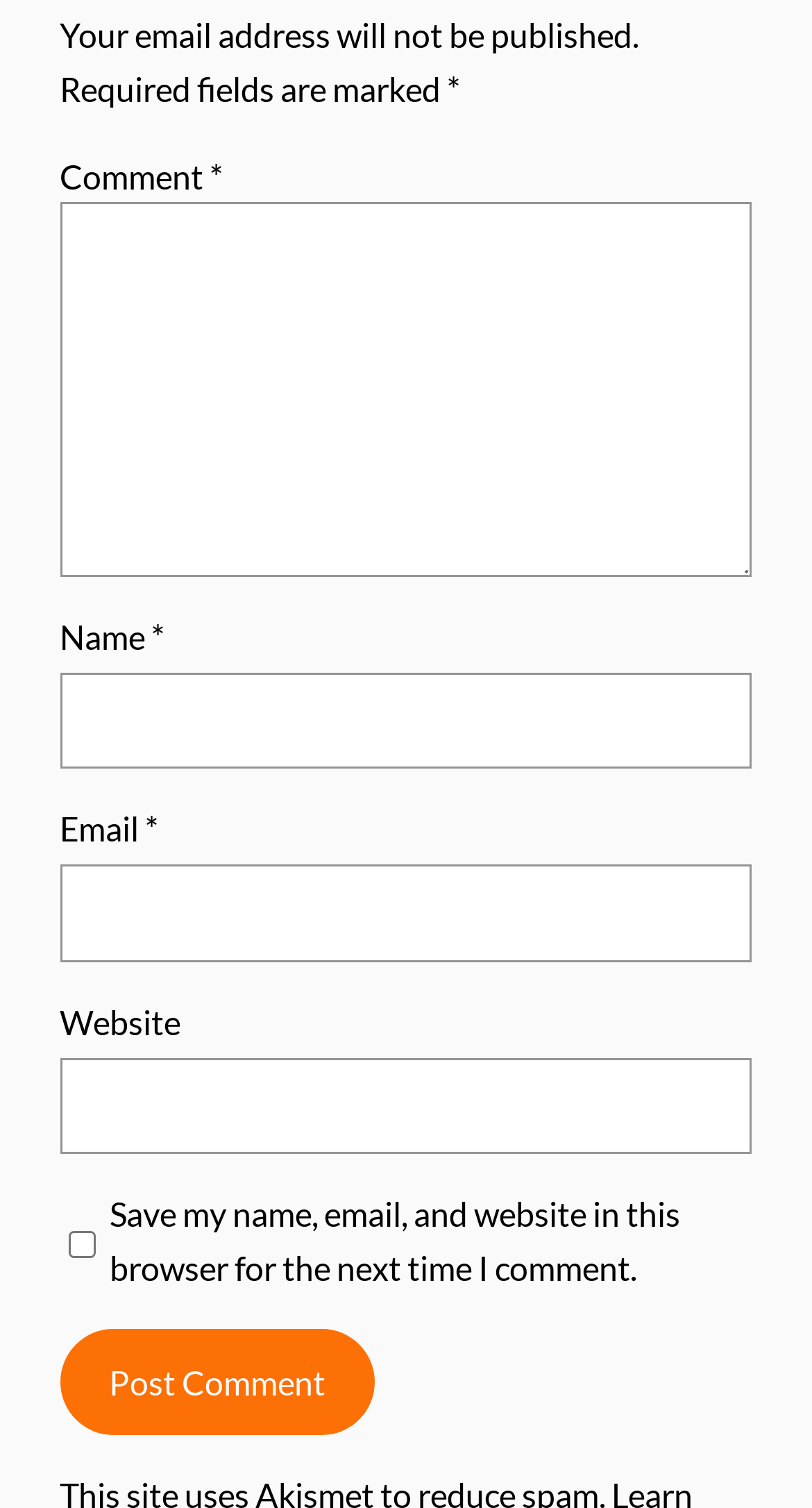Predict the bounding box of the UI element that fits this description: "name="submit" value="Post Comment"".

[0.074, 0.881, 0.461, 0.952]